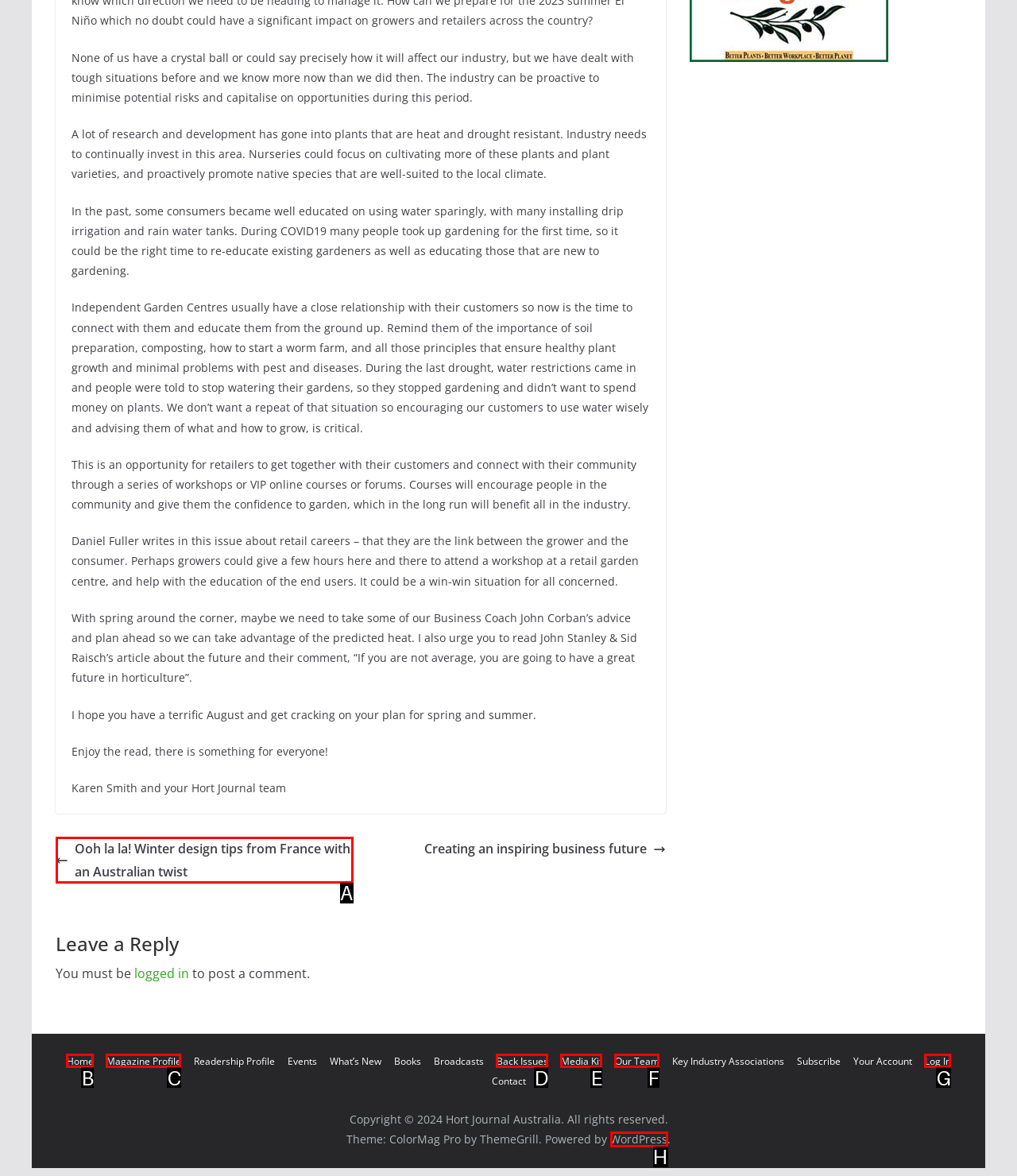Select the right option to accomplish this task: Click on the 'Ooh la la! Winter design tips from France with an Australian twist' link. Reply with the letter corresponding to the correct UI element.

A